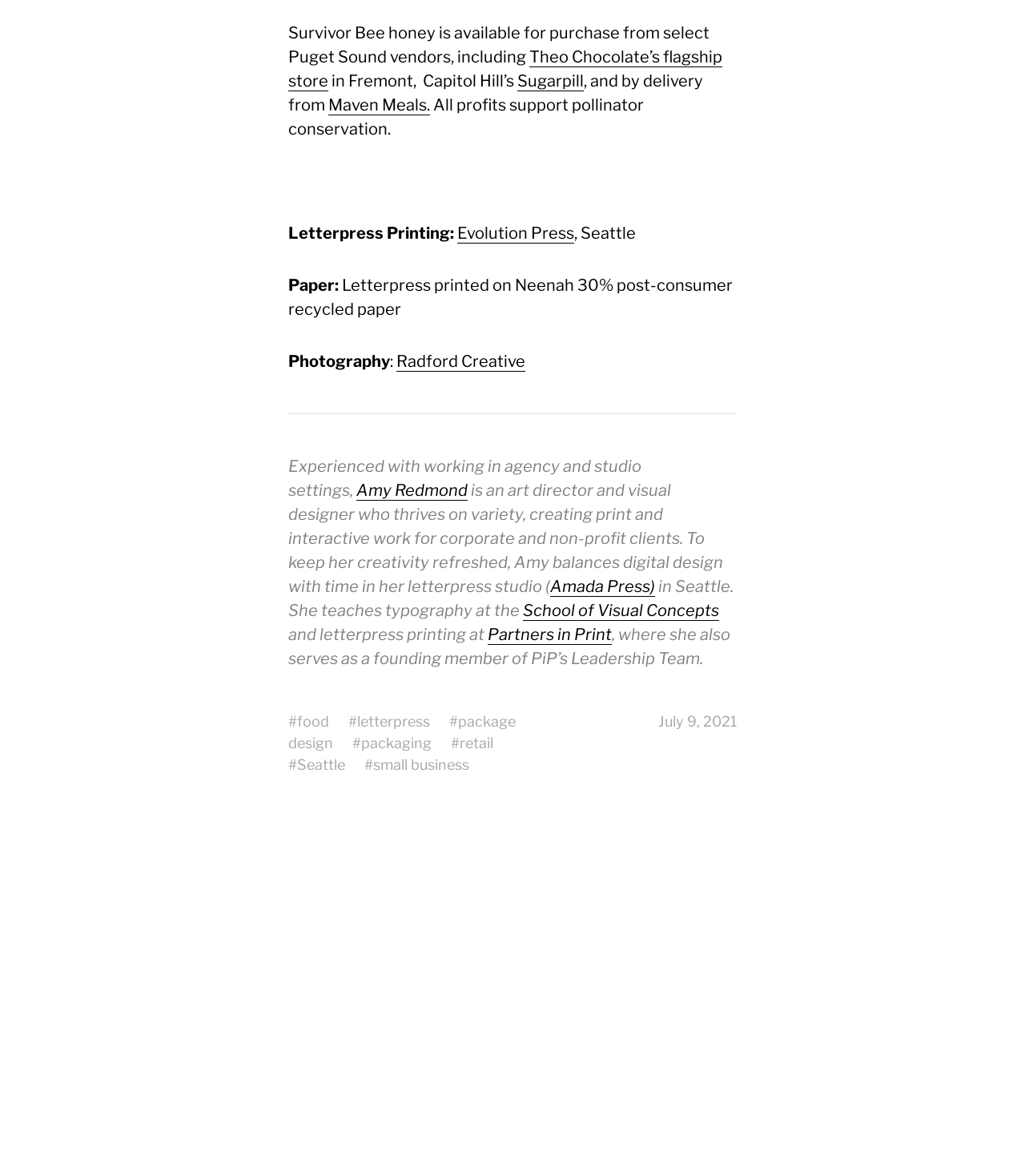Please predict the bounding box coordinates of the element's region where a click is necessary to complete the following instruction: "Explore Evolution Press". The coordinates should be represented by four float numbers between 0 and 1, i.e., [left, top, right, bottom].

[0.446, 0.19, 0.56, 0.207]